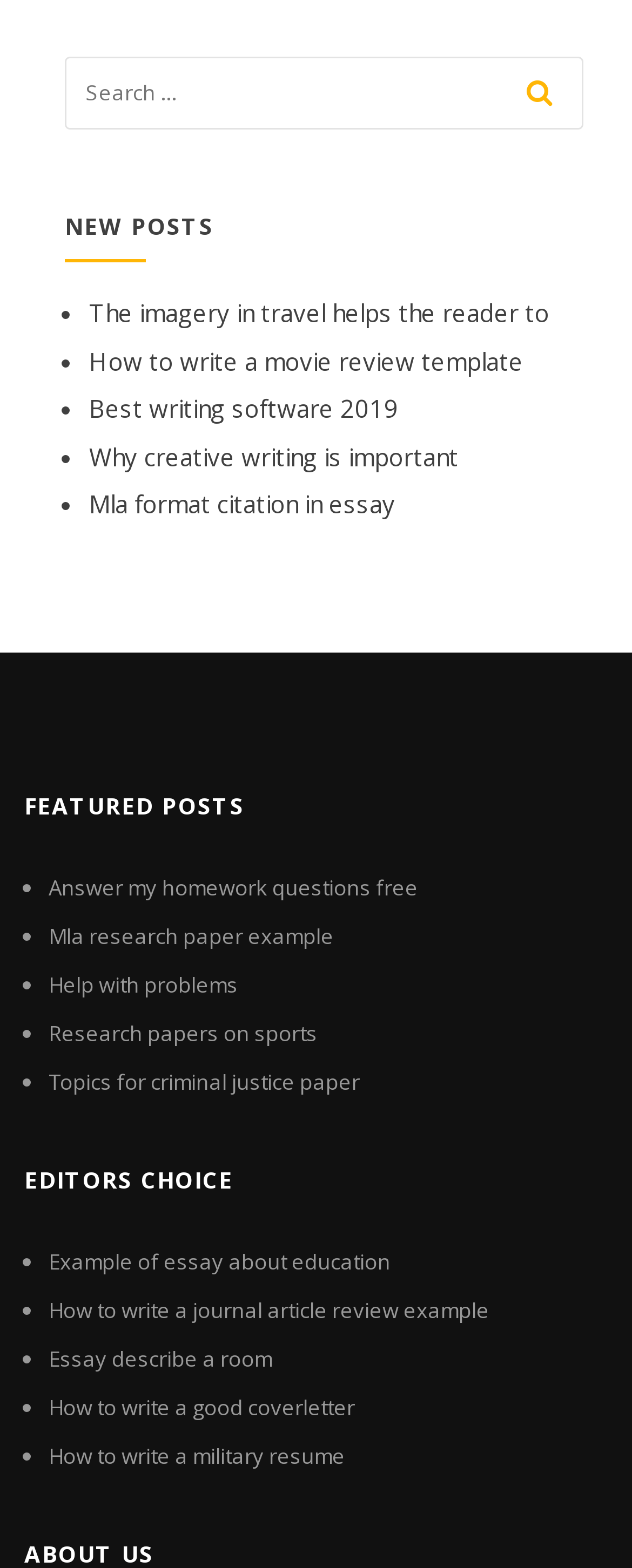Please determine the bounding box coordinates of the clickable area required to carry out the following instruction: "click the button to submit the search". The coordinates must be four float numbers between 0 and 1, represented as [left, top, right, bottom].

[0.79, 0.036, 0.923, 0.082]